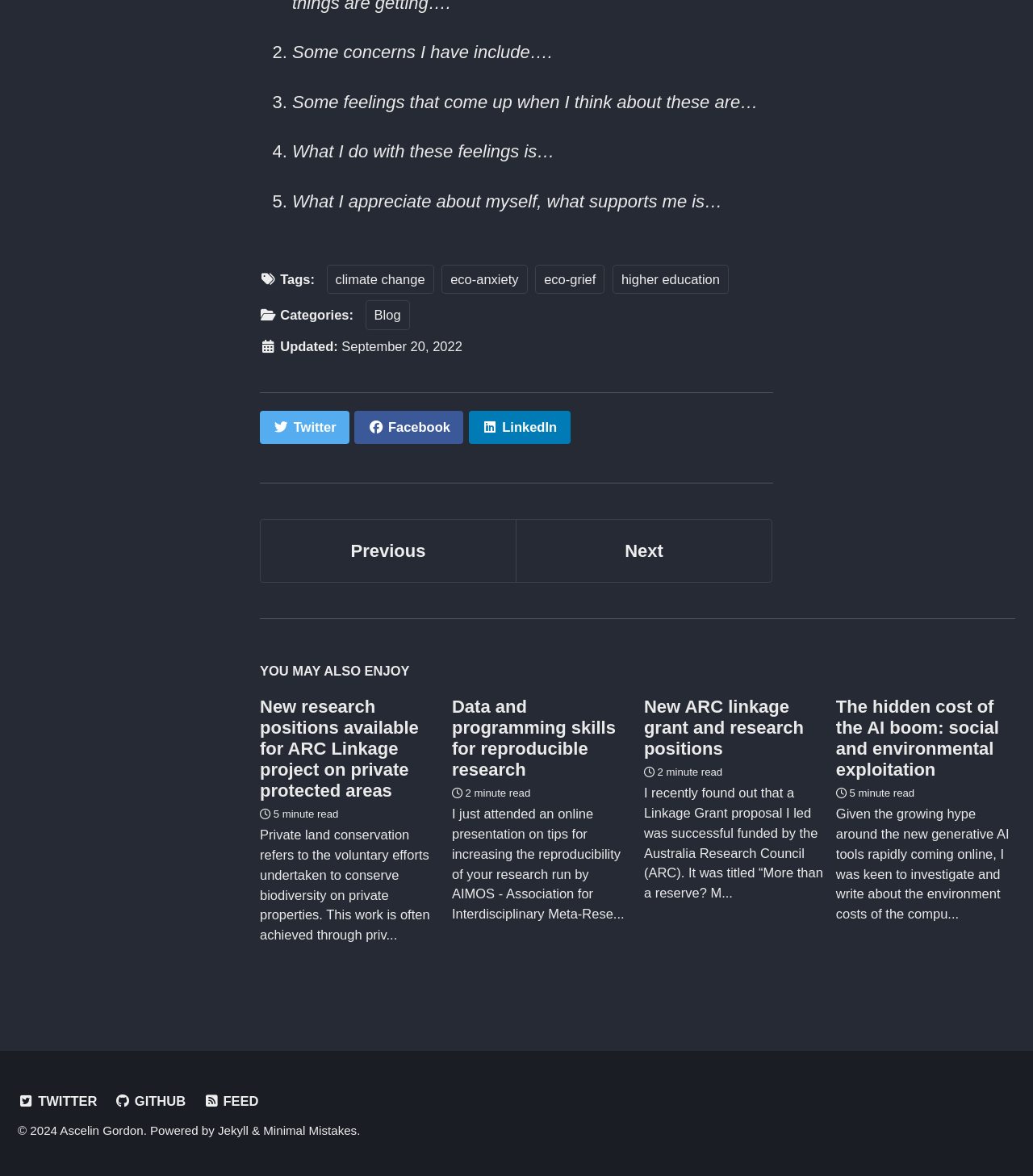Examine the screenshot and answer the question in as much detail as possible: What social media platforms are available at the bottom of the webpage?

I found the social media platforms by looking at the bottom of the webpage, where it displays the icons and links to the three social media platforms mentioned.